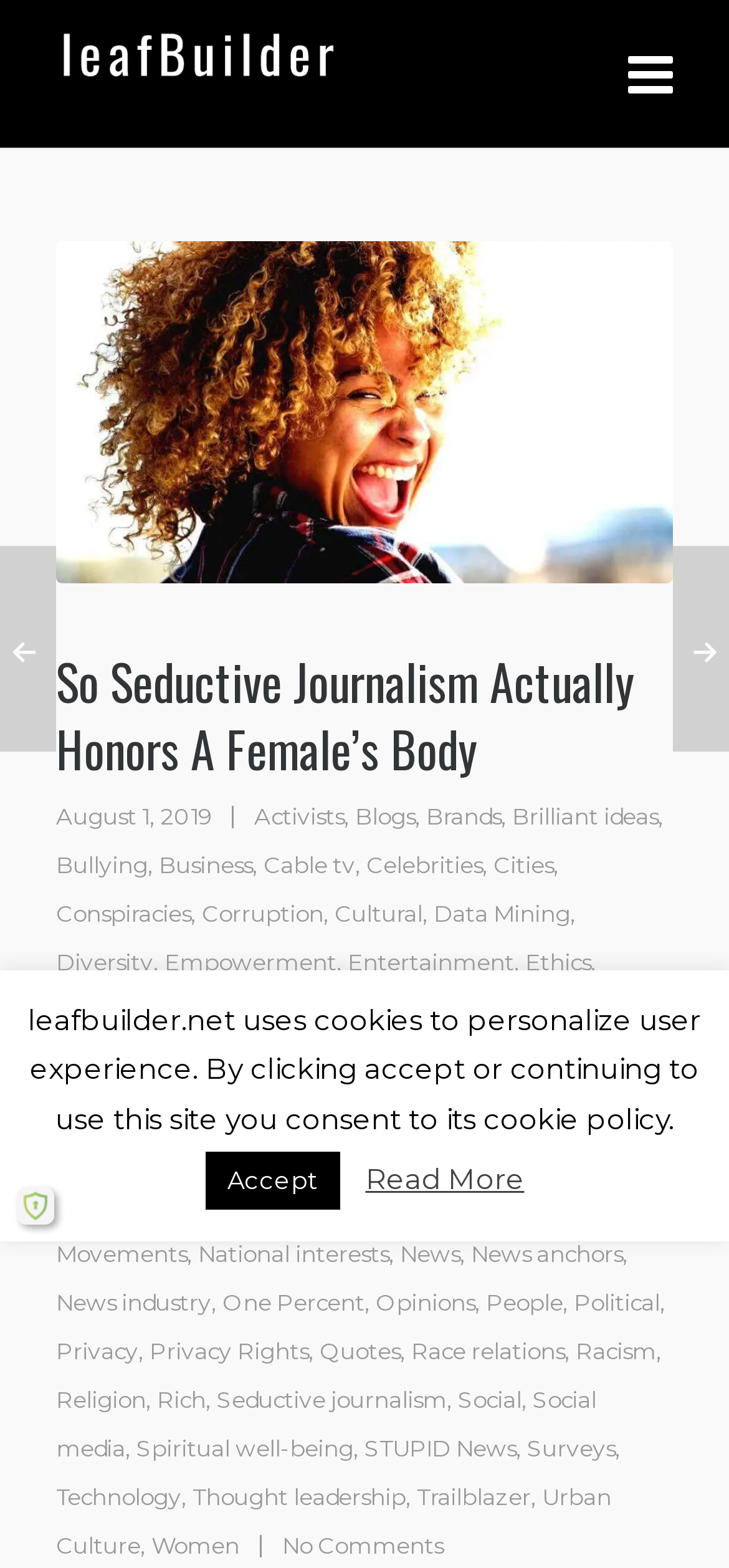Please specify the bounding box coordinates for the clickable region that will help you carry out the instruction: "Click on the link to read about Seductive Journalism".

[0.297, 0.884, 0.613, 0.902]